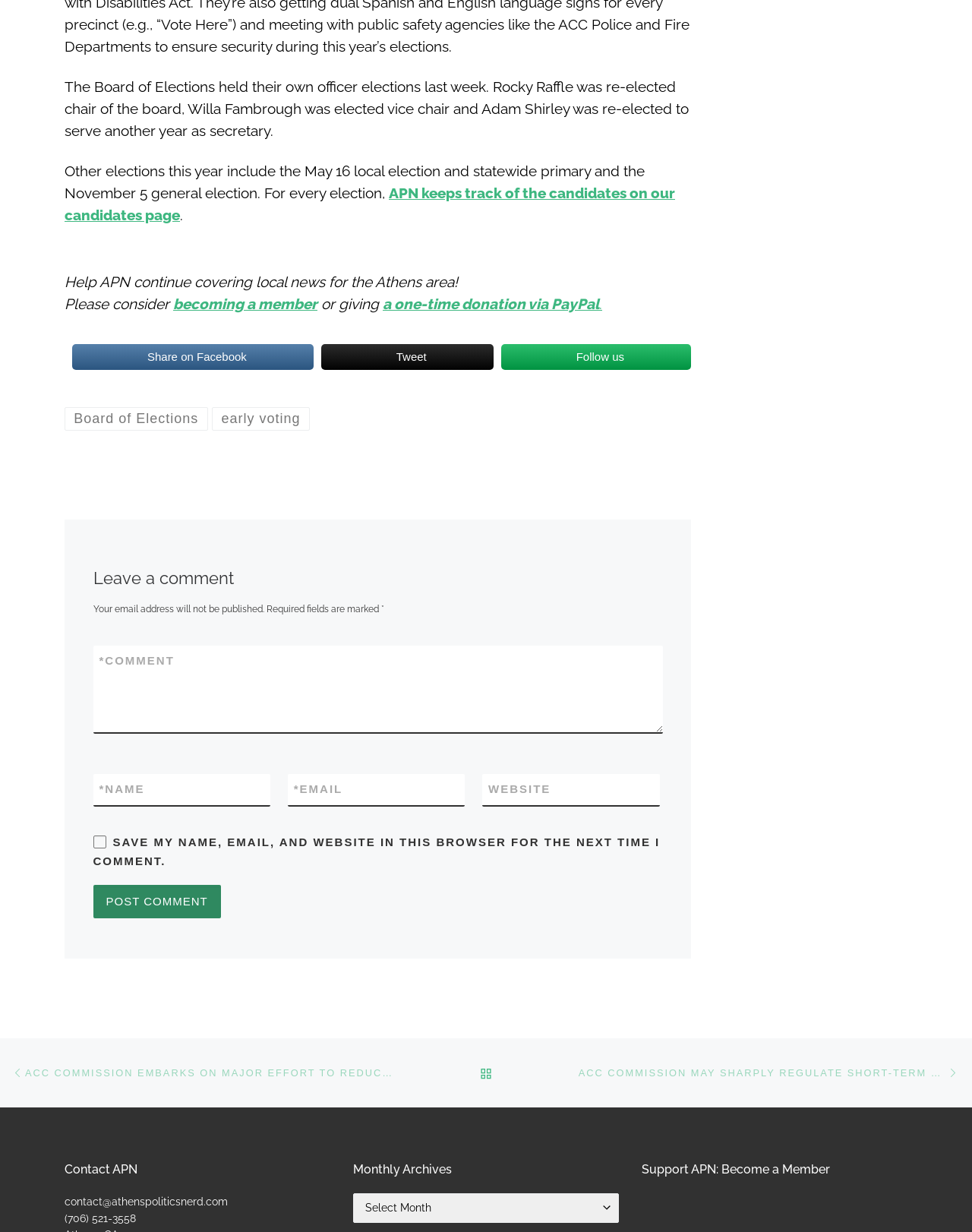Please specify the bounding box coordinates of the area that should be clicked to accomplish the following instruction: "Contact APN via email". The coordinates should consist of four float numbers between 0 and 1, i.e., [left, top, right, bottom].

[0.066, 0.97, 0.234, 0.98]